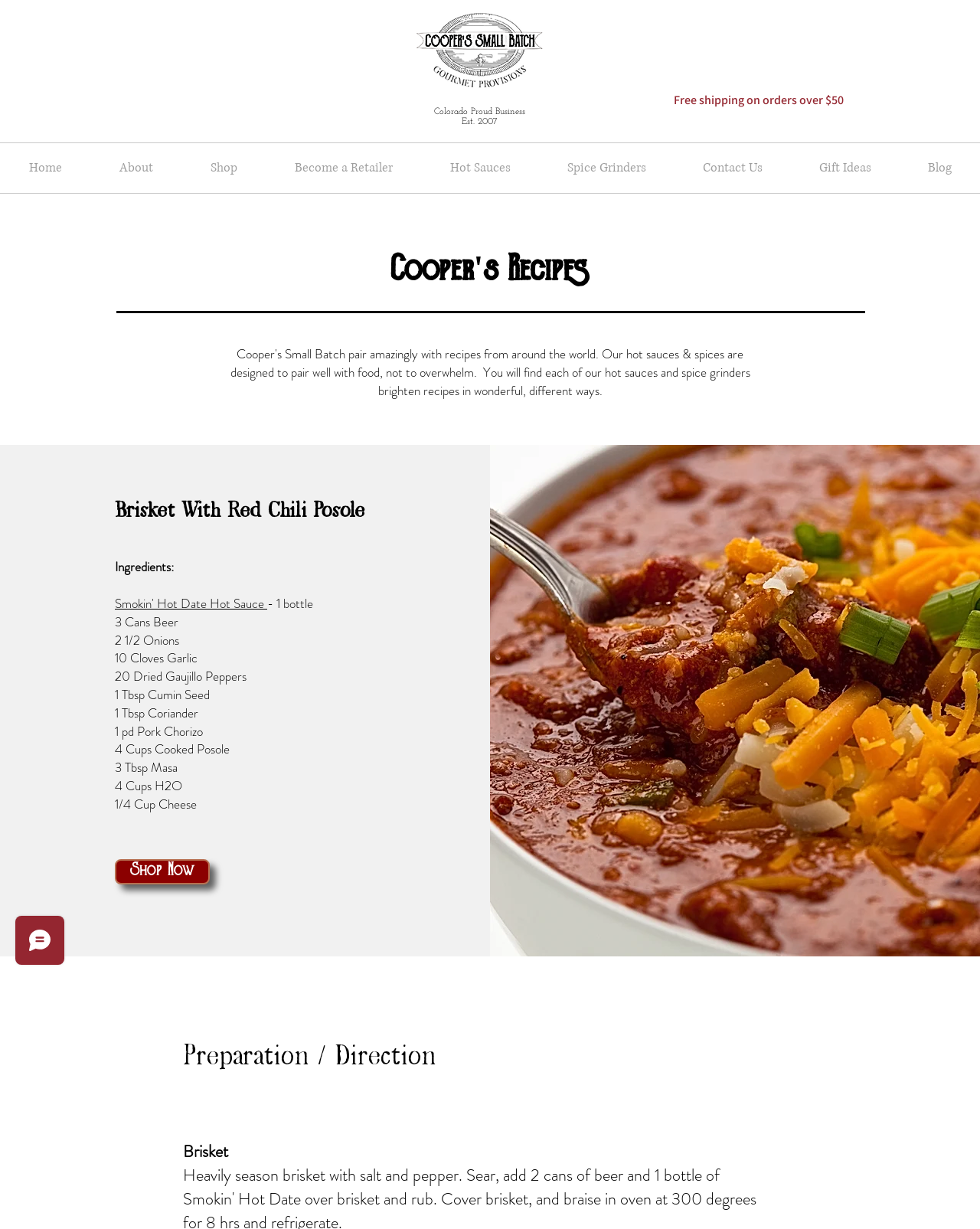What is the minimum order amount for free shipping?
Using the image, provide a concise answer in one word or a short phrase.

$50